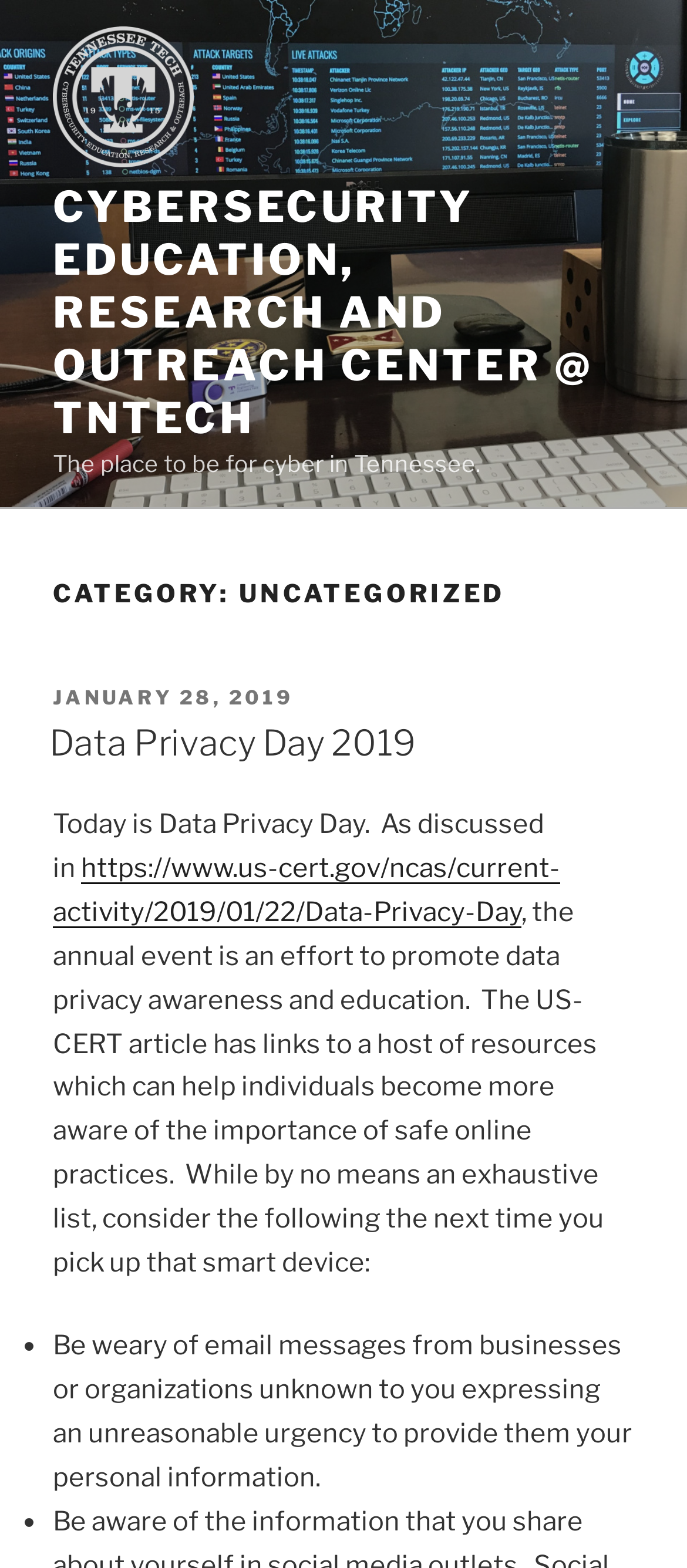Identify the bounding box of the UI element that matches this description: "parent_node: Search for: name="s"".

None